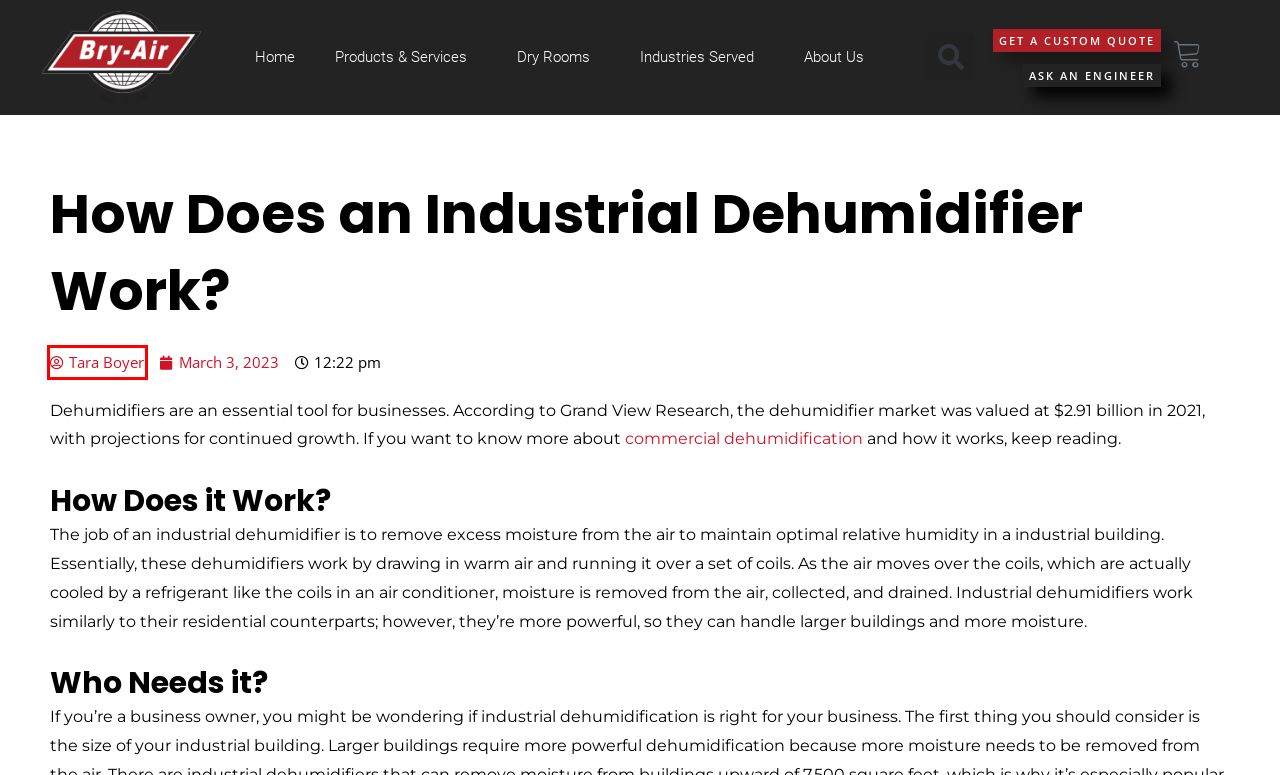Given a webpage screenshot with a red bounding box around a particular element, identify the best description of the new webpage that will appear after clicking on the element inside the red bounding box. Here are the candidates:
A. Contact Us | Bry-Air
B. About Us | Dehumidifier Manufacturer | Bry-Air
C. Ask an Engineer about Dehumidification - Bry-Air USA Online Store
D. What is Dehumidification? | Bry-Air, Inc
E. Industrial Dehumidification Products & Services | Bry-Air
F. March 3, 2023 - Bry-Air USA Online Store
G. Industries Served By Moisture Control Services | Bry-Air USA
H. Tara Boyer | MiniPAC Sales Manager/Marketing Manager

H